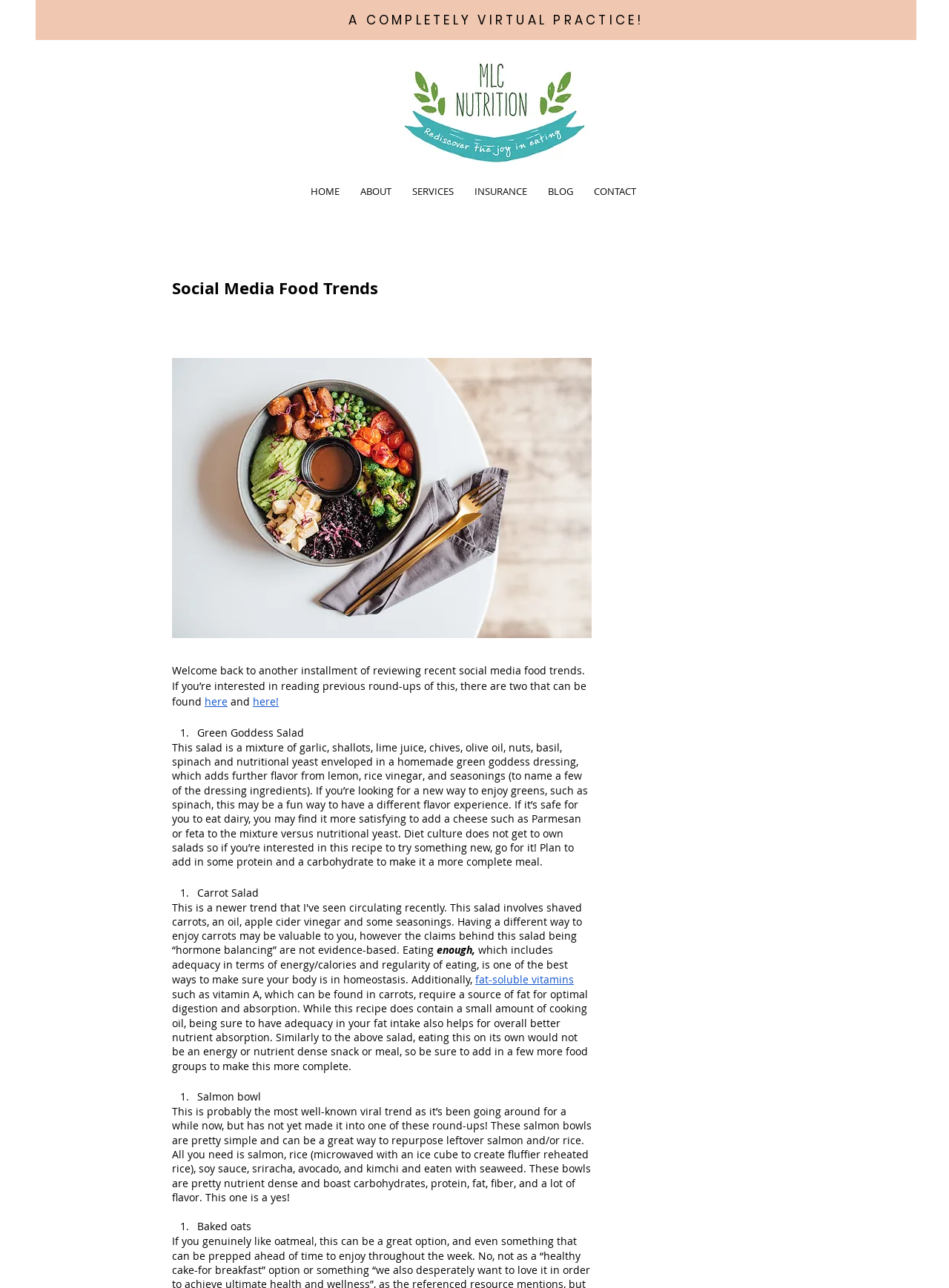Please answer the following query using a single word or phrase: 
What is the name of the first food trend mentioned?

Green Goddess Salad